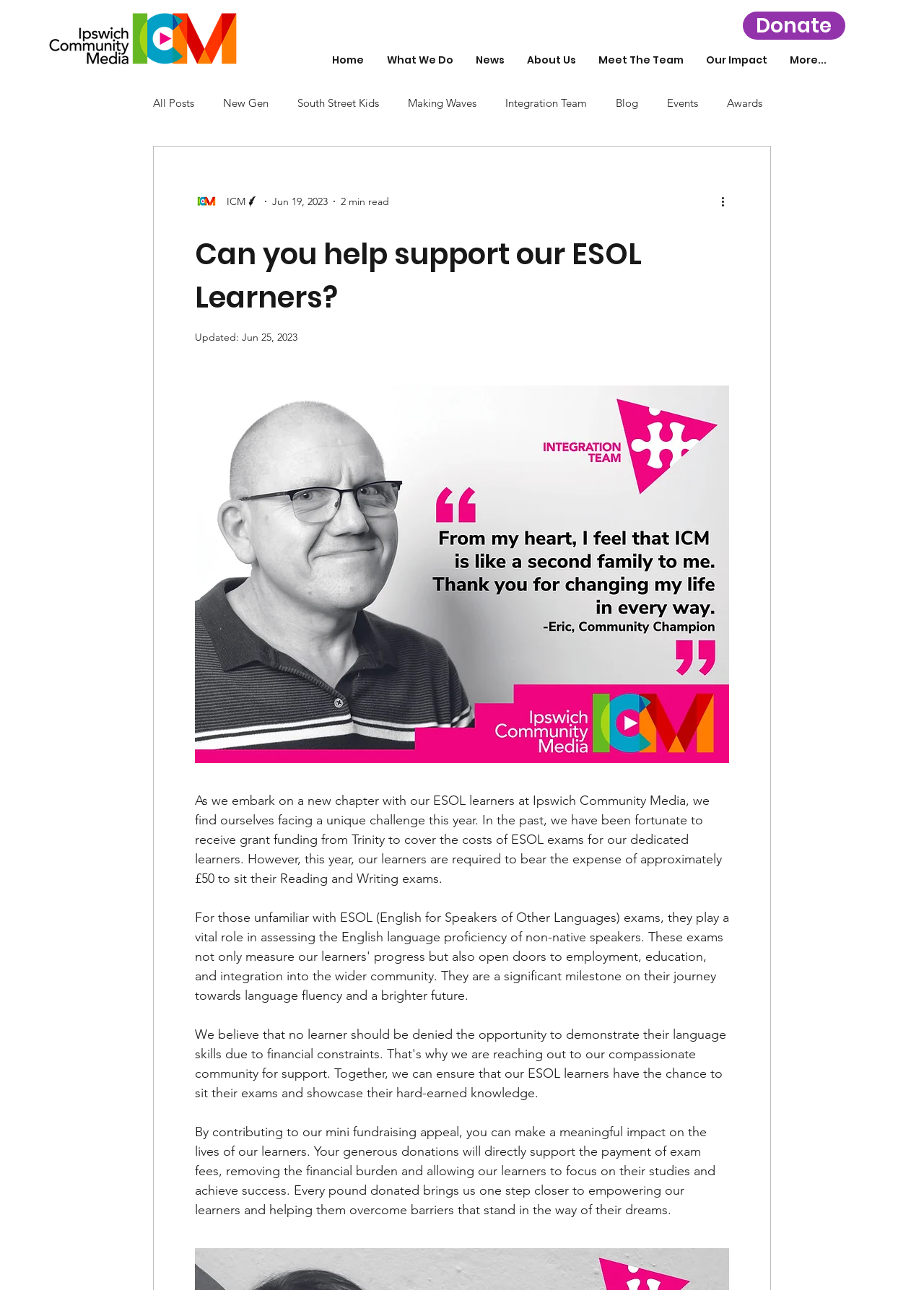Please specify the bounding box coordinates of the element that should be clicked to execute the given instruction: 'Click the More actions button'. Ensure the coordinates are four float numbers between 0 and 1, expressed as [left, top, right, bottom].

[0.778, 0.15, 0.797, 0.163]